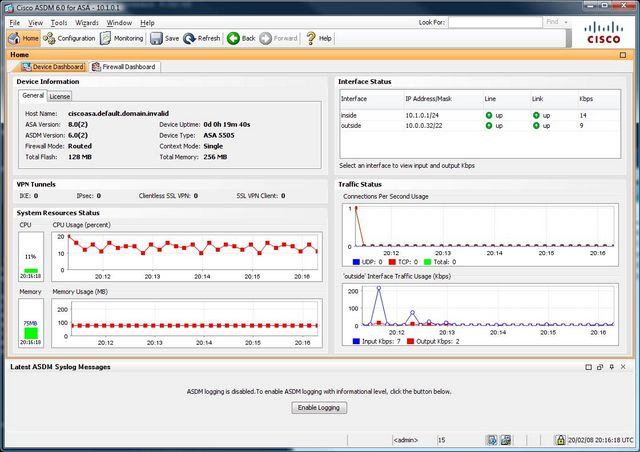Review the image closely and give a comprehensive answer to the question: How long has the device been running?

The uptime of the device is highlighted in the dashboard section, which shows the device has been running for 0 days, 1 hour, and 49 seconds.